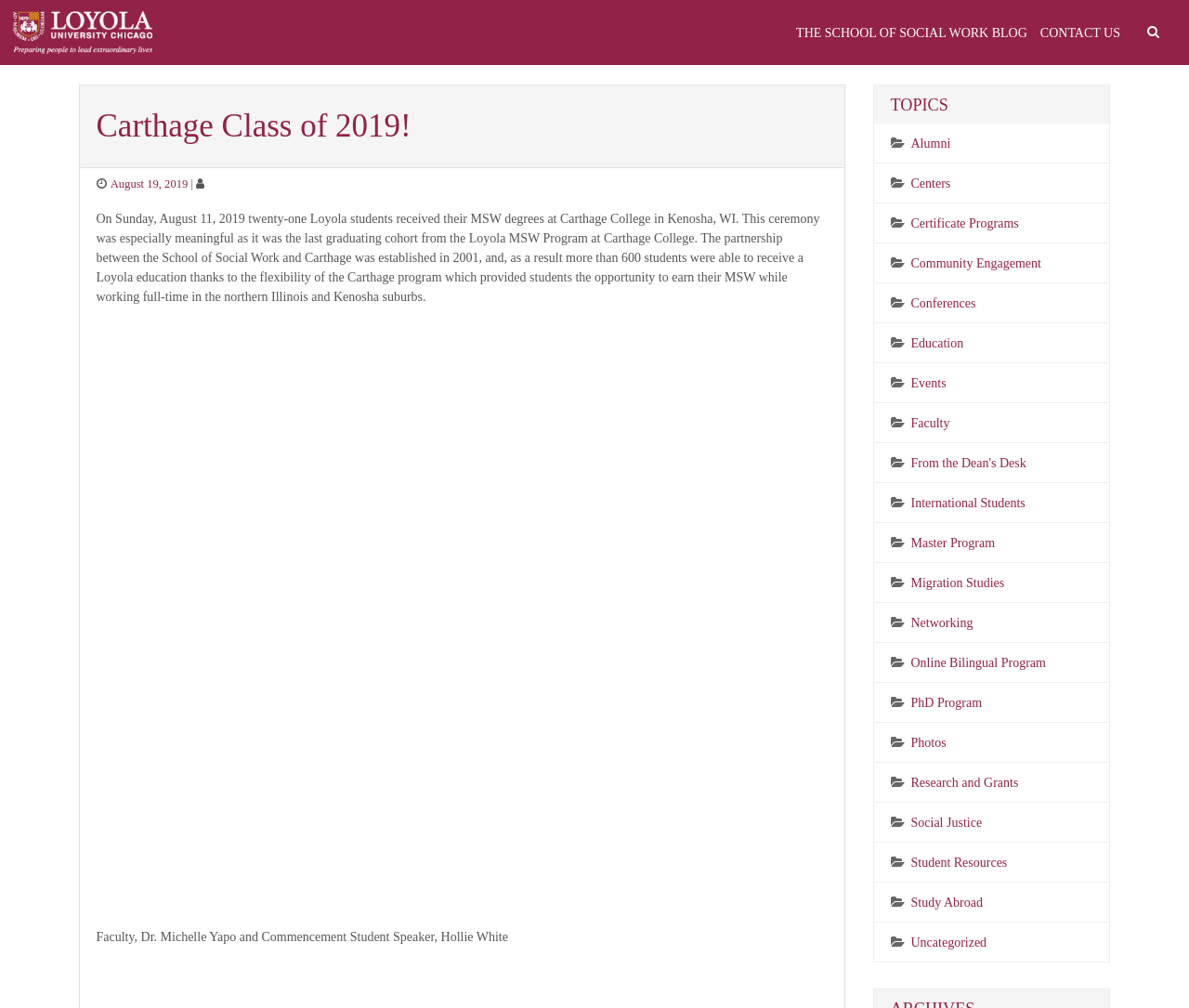Identify the bounding box coordinates of the part that should be clicked to carry out this instruction: "visit THE SCHOOL OF SOCIAL WORK BLOG".

[0.67, 0.017, 0.864, 0.047]